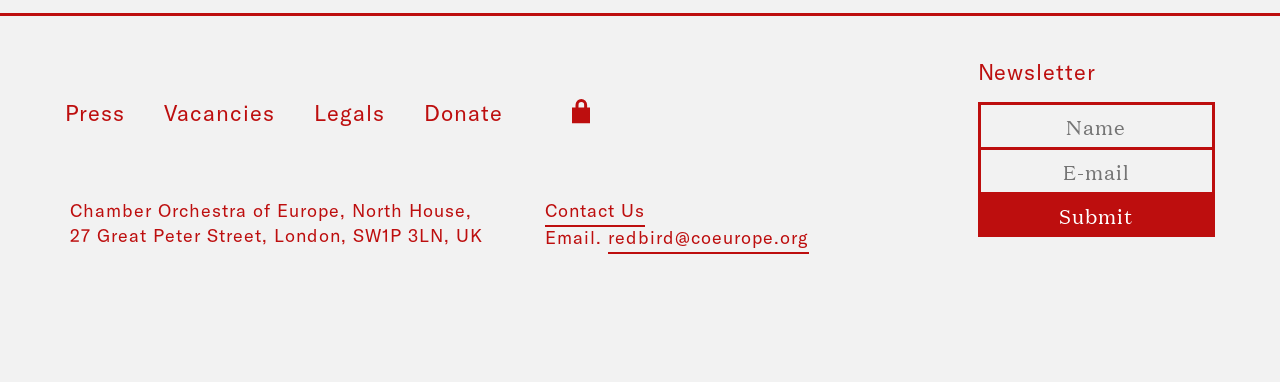Locate the bounding box coordinates of the element to click to perform the following action: 'Contact Us'. The coordinates should be given as four float values between 0 and 1, in the form of [left, top, right, bottom].

[0.426, 0.517, 0.504, 0.589]